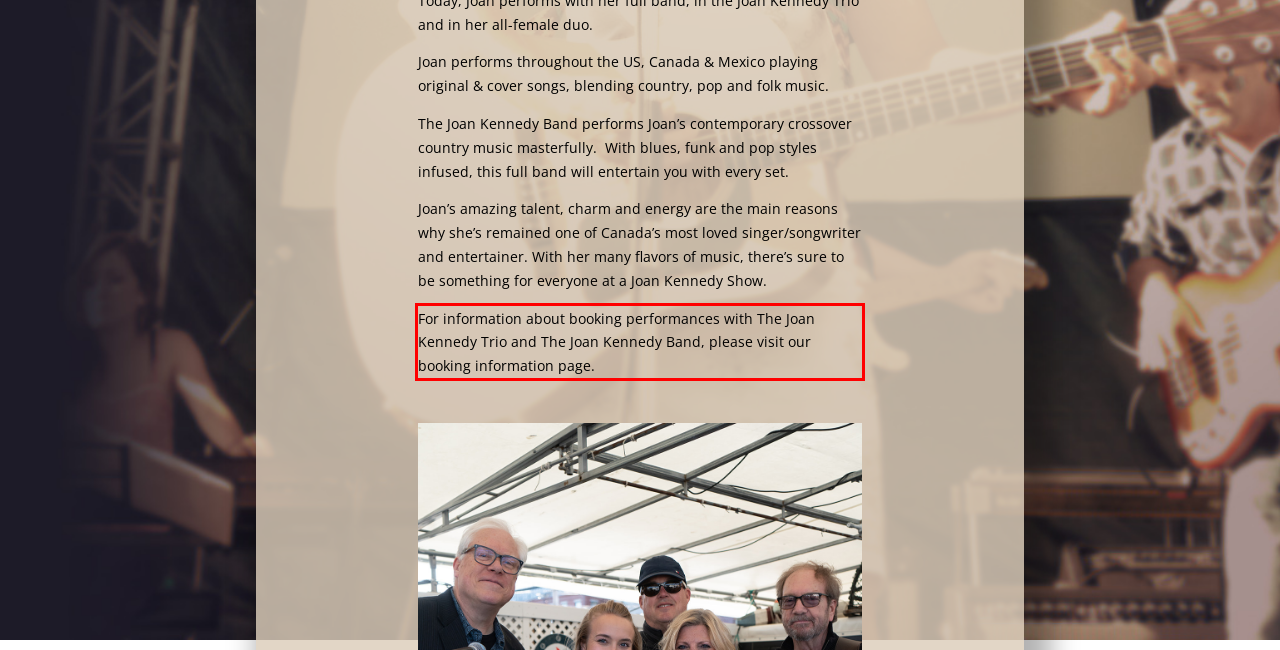Given a screenshot of a webpage, identify the red bounding box and perform OCR to recognize the text within that box.

For information about booking performances with The Joan Kennedy Trio and The Joan Kennedy Band, please visit our booking information page.